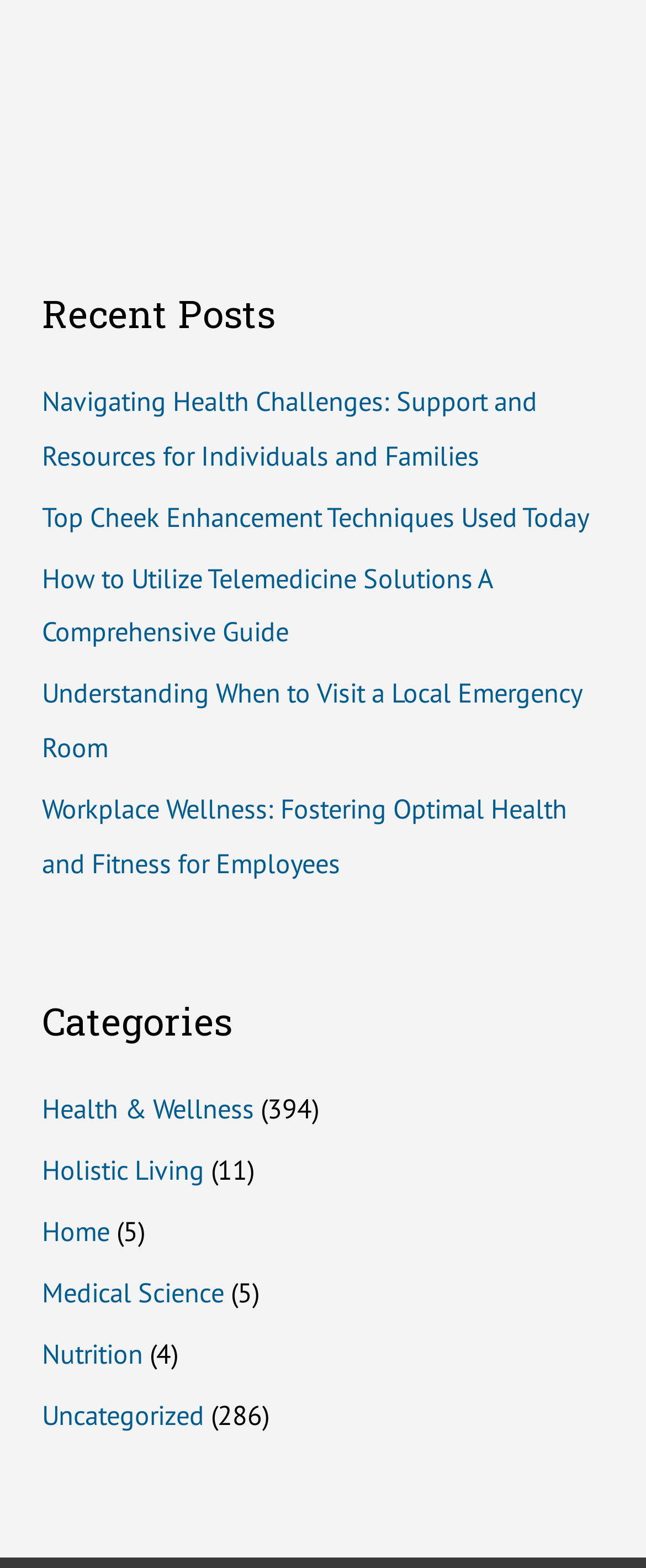Find the bounding box coordinates for the area that should be clicked to accomplish the instruction: "explore medical science articles".

[0.065, 0.813, 0.347, 0.836]